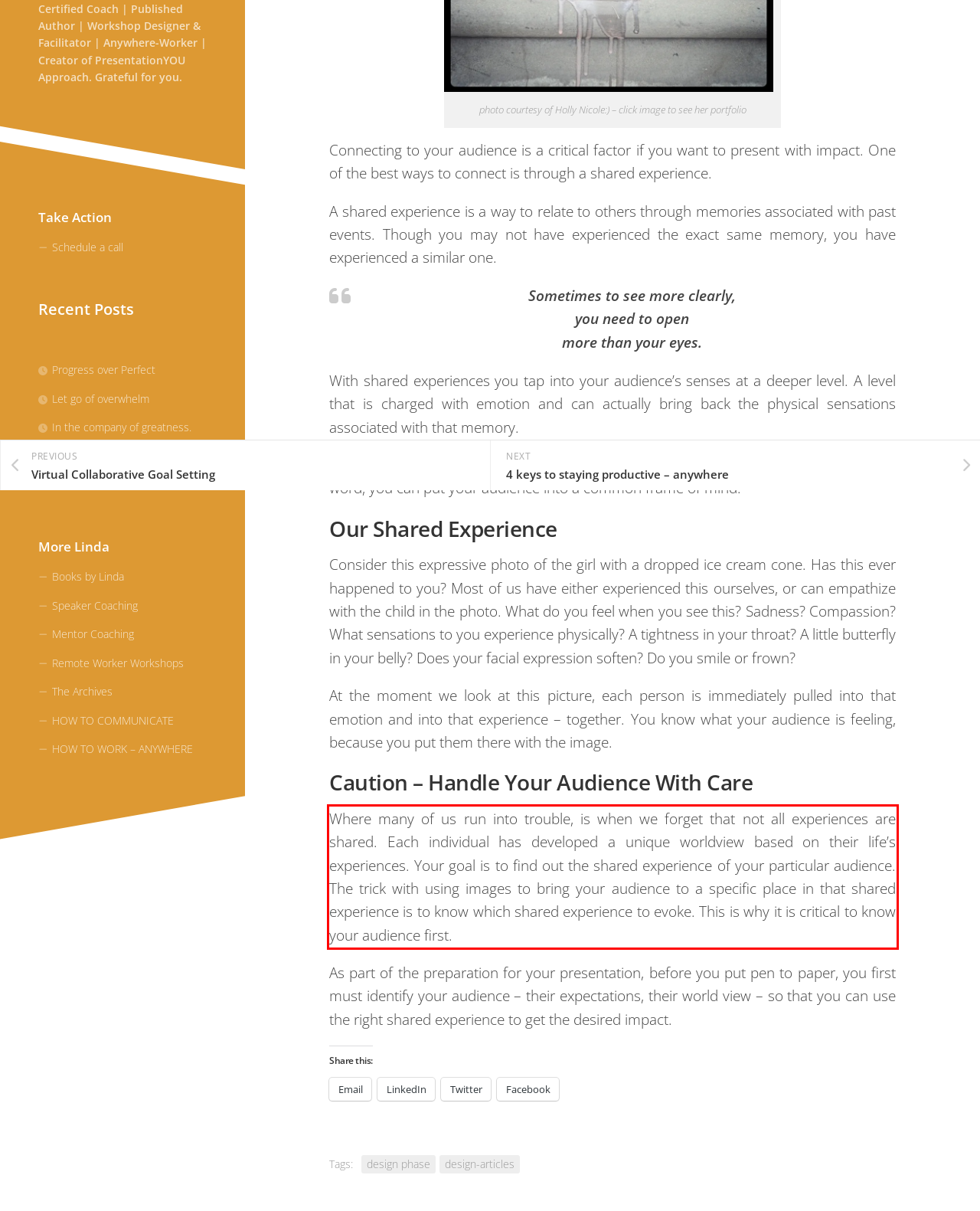Analyze the screenshot of the webpage that features a red bounding box and recognize the text content enclosed within this red bounding box.

Where many of us run into trouble, is when we forget that not all experiences are shared. Each individual has developed a unique worldview based on their life’s experiences. Your goal is to find out the shared experience of your particular audience. The trick with using images to bring your audience to a specific place in that shared experience is to know which shared experience to evoke. This is why it is critical to know your audience first.